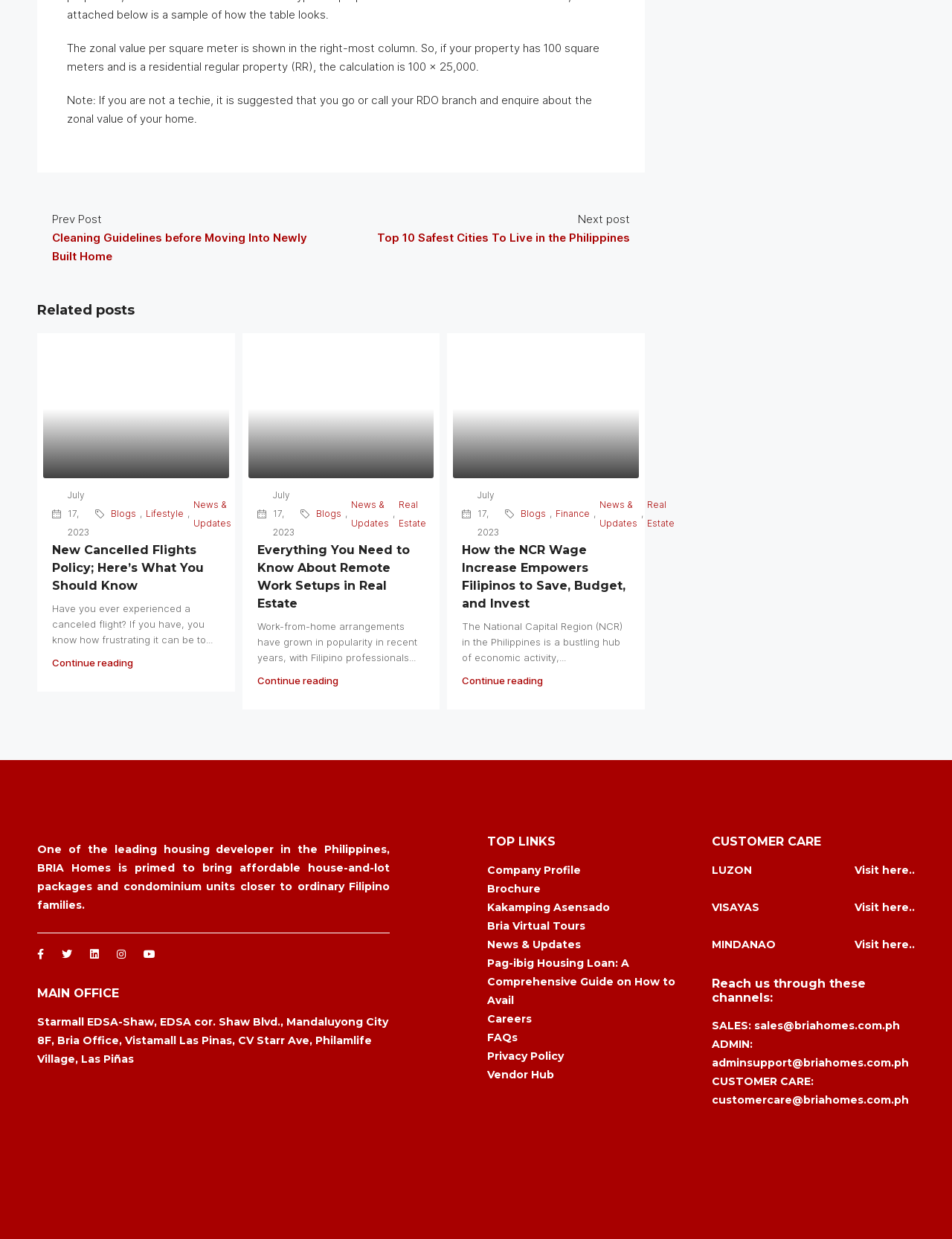What is the topic of the article with the heading 'New Cancelled Flights Policy; Here’s What You Should Know'?
Using the visual information, answer the question in a single word or phrase.

Cancelled Flights Policy